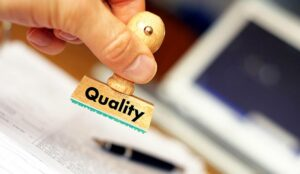Provide a thorough description of the image, including all visible elements.

The image depicts a close-up of a hand holding a wooden stamp with the word "Quality" prominently displayed on its surface. Below the stamp, a sheet of paper is partially visible, suggesting that it is being applied to a document, which emphasizes the theme of quality assurance. In the blurred background, a pen and a digital device hint at an organized workspace, likely related to quality management tasks. This visual underscores the importance of quality control in professional settings, illustrating the tangible tools used to signify standards and ensure consistency in processes.